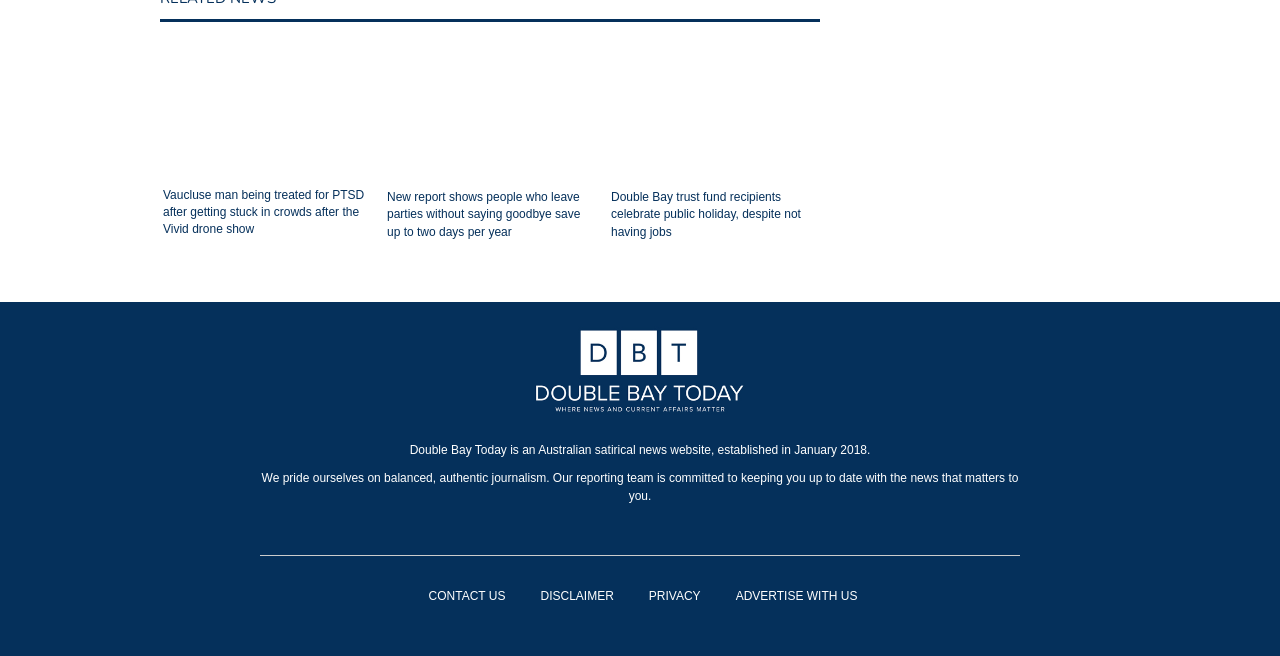Please provide a comprehensive response to the question below by analyzing the image: 
What is the topic of the first news article?

The first news article is a link element with bounding box coordinates [0.127, 0.286, 0.285, 0.36], and its text is 'Vaucluse man being treated for PTSD after getting stuck in crowds after the Vivid drone show'. This indicates that the topic of the article is about a Vaucluse man being treated for PTSD.